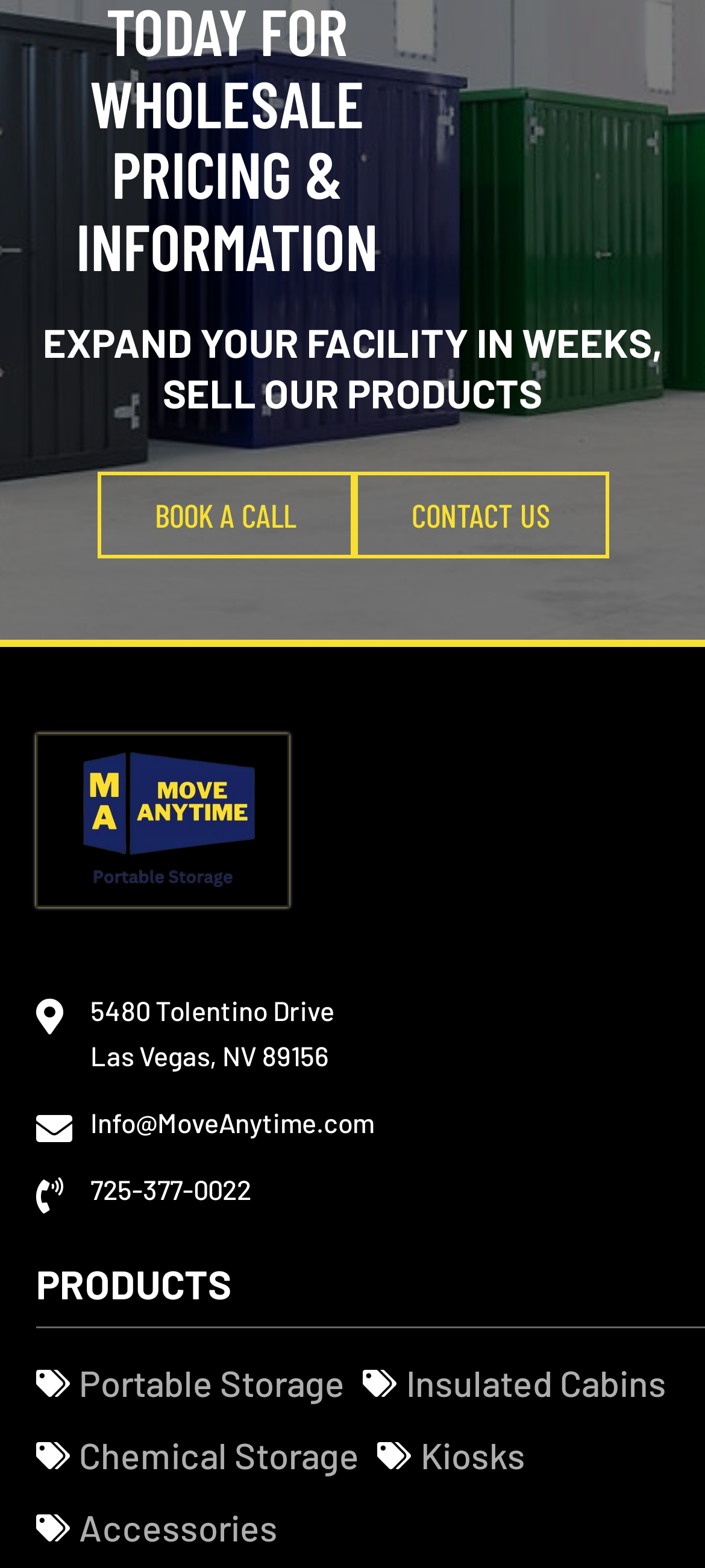Using the format (top-left x, top-left y, bottom-right x, bottom-right y), and given the element description, identify the bounding box coordinates within the screenshot: input value="Email *" aria-describedby="email-notes" name="email"

None